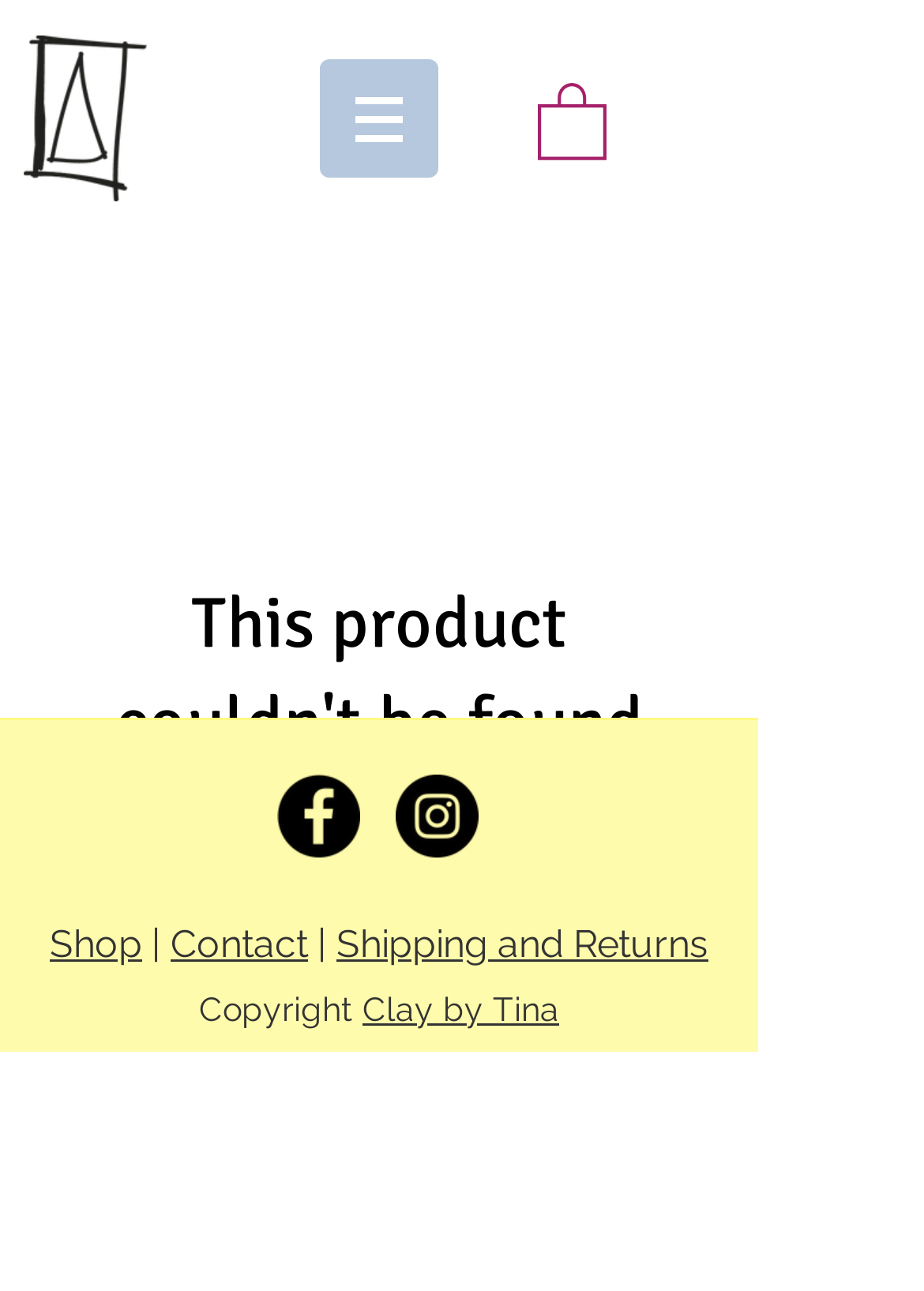Write a detailed summary of the webpage.

The webpage is a product page for "Clay by Tina". At the top, there is a navigation section with a button that has a popup menu, accompanied by a small image. To the right of the navigation section, there is a link with an image. 

Below the navigation section, the main content area takes up most of the page. Within this area, there is a link to "Continue Shopping" located near the top. 

At the bottom of the page, there is a section with social media links, including Facebook and Instagram, each represented by a black circle icon. To the left of the social media links, there are several links, including "Shop", "Contact", and "Shipping and Returns", separated by vertical lines. Below these links, there is a copyright notice, followed by a link to "Clay by Tina".